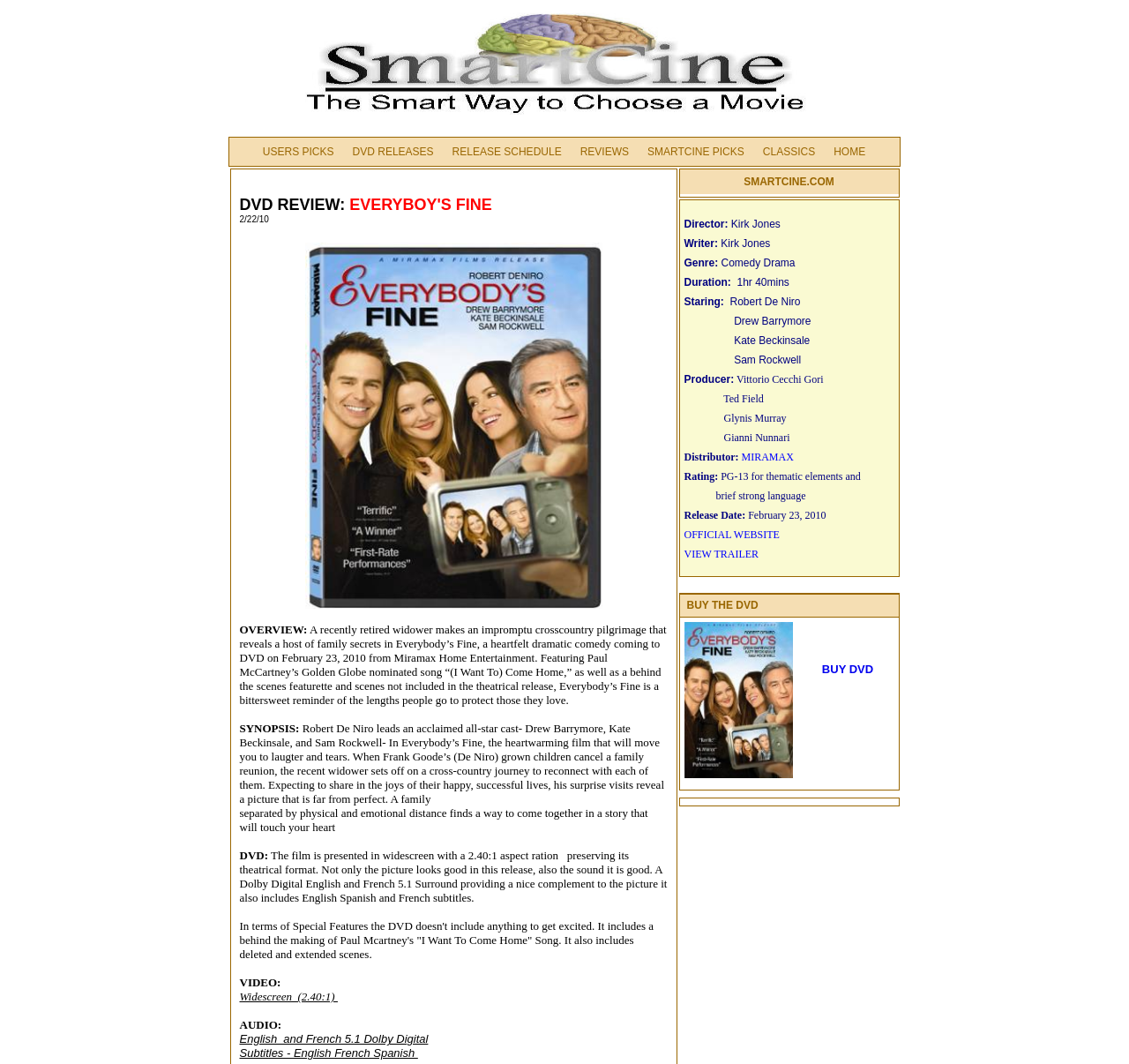Who is the director of the movie?
Refer to the image and provide a thorough answer to the question.

The director of the movie can be found in the 'Director:' section, where it is specified as 'Kirk Jones'.